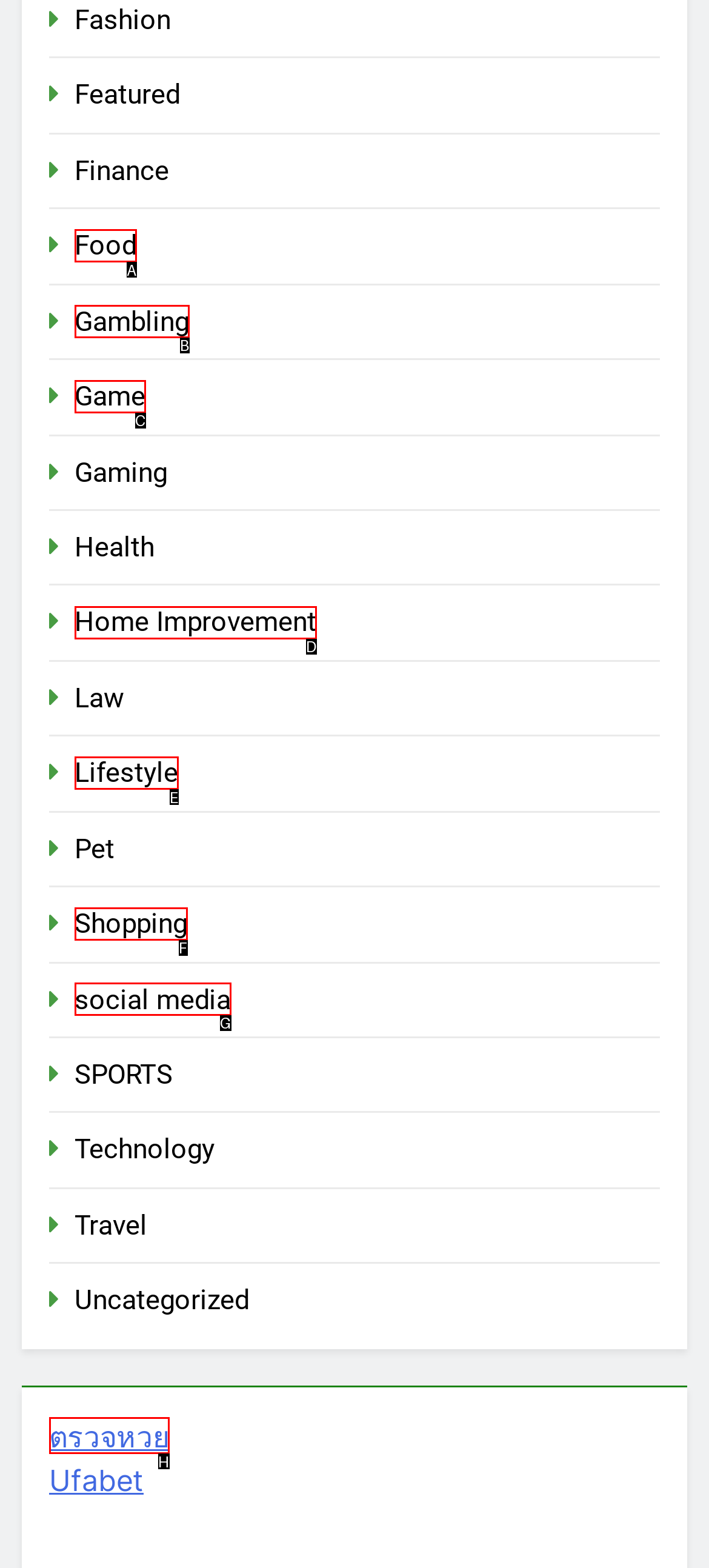Pick the option that corresponds to: Home Improvement
Provide the letter of the correct choice.

D